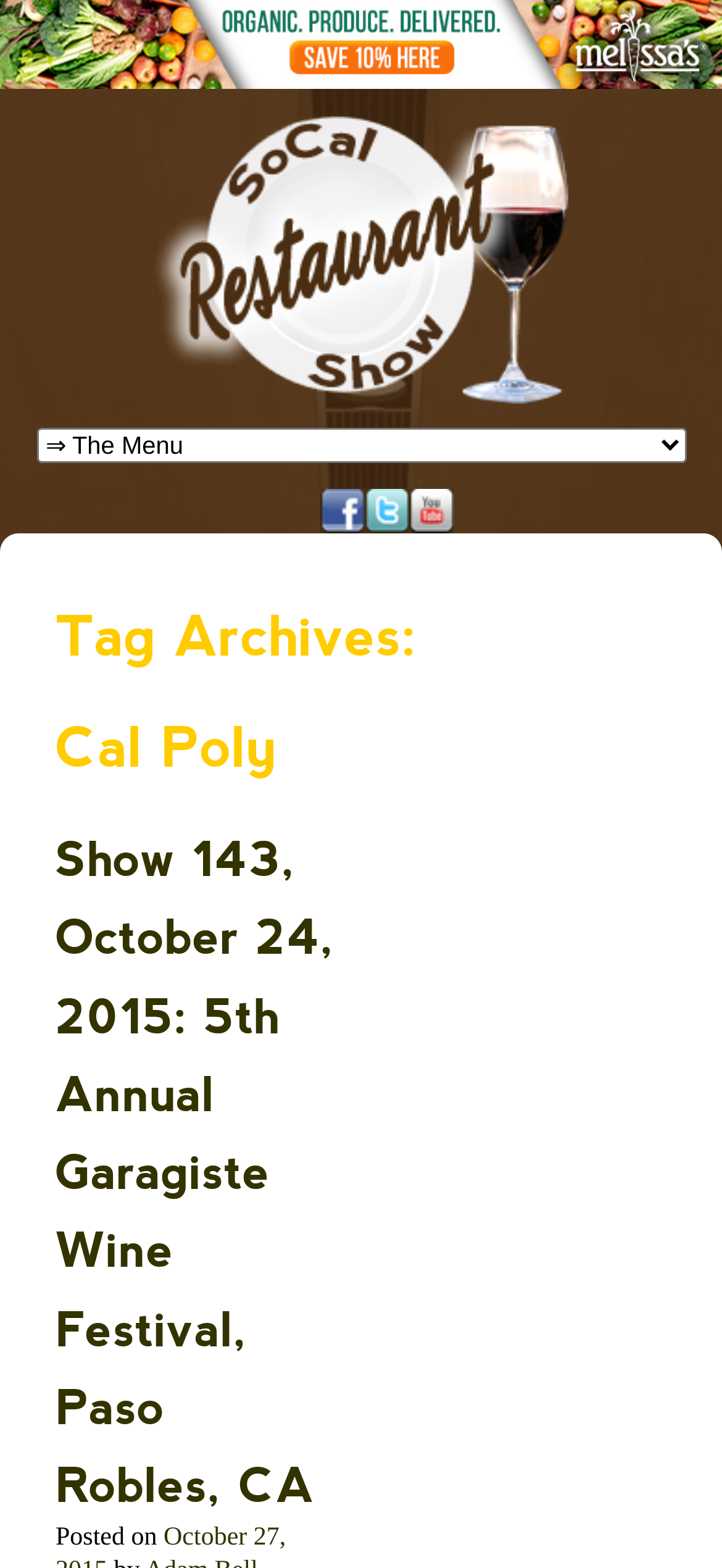Find and indicate the bounding box coordinates of the region you should select to follow the given instruction: "Check the 'Save my name, email, and website in this browser for the next time I comment' checkbox".

None